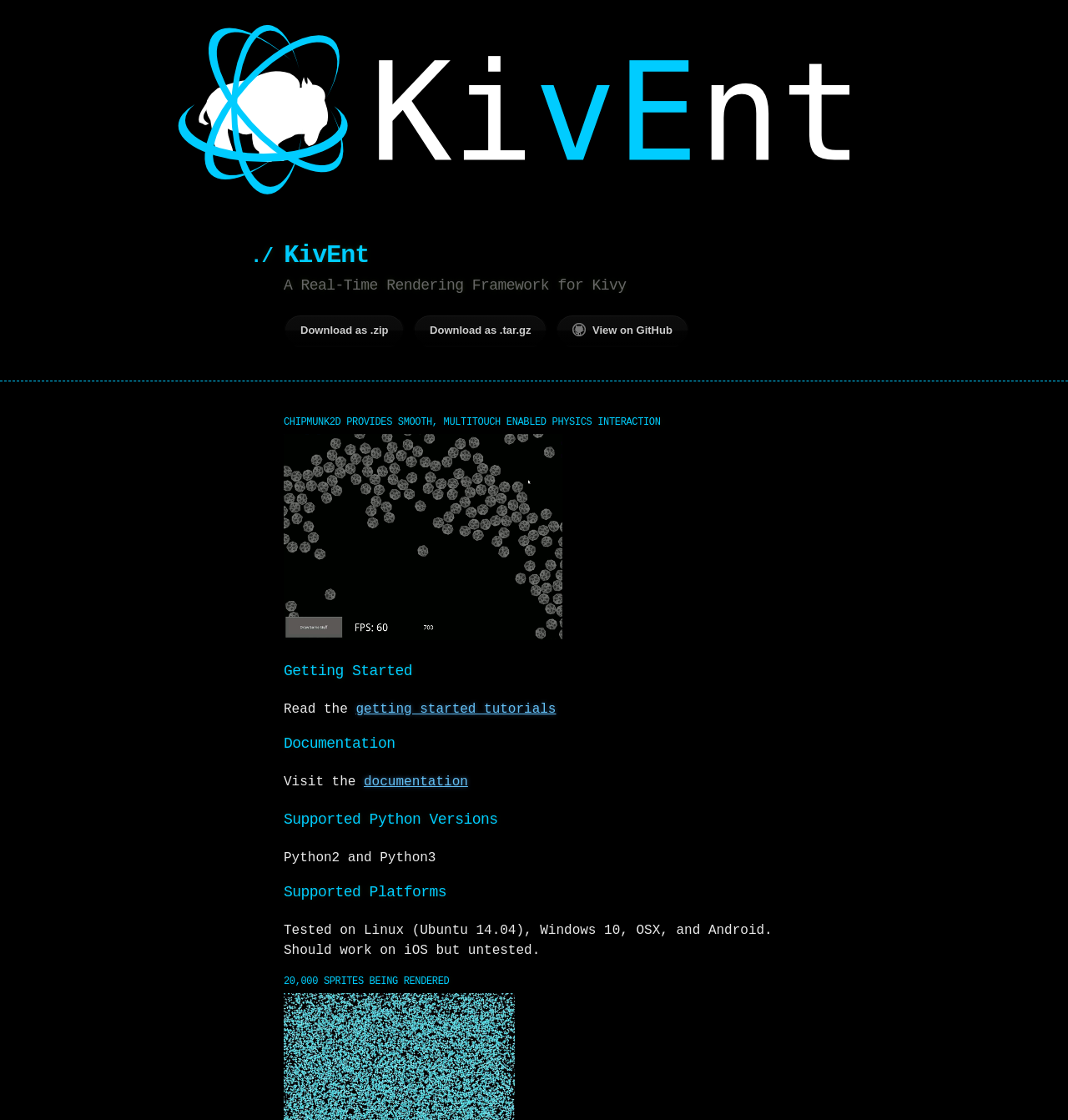Where can I find the documentation?
Based on the screenshot, answer the question with a single word or phrase.

Visit the documentation